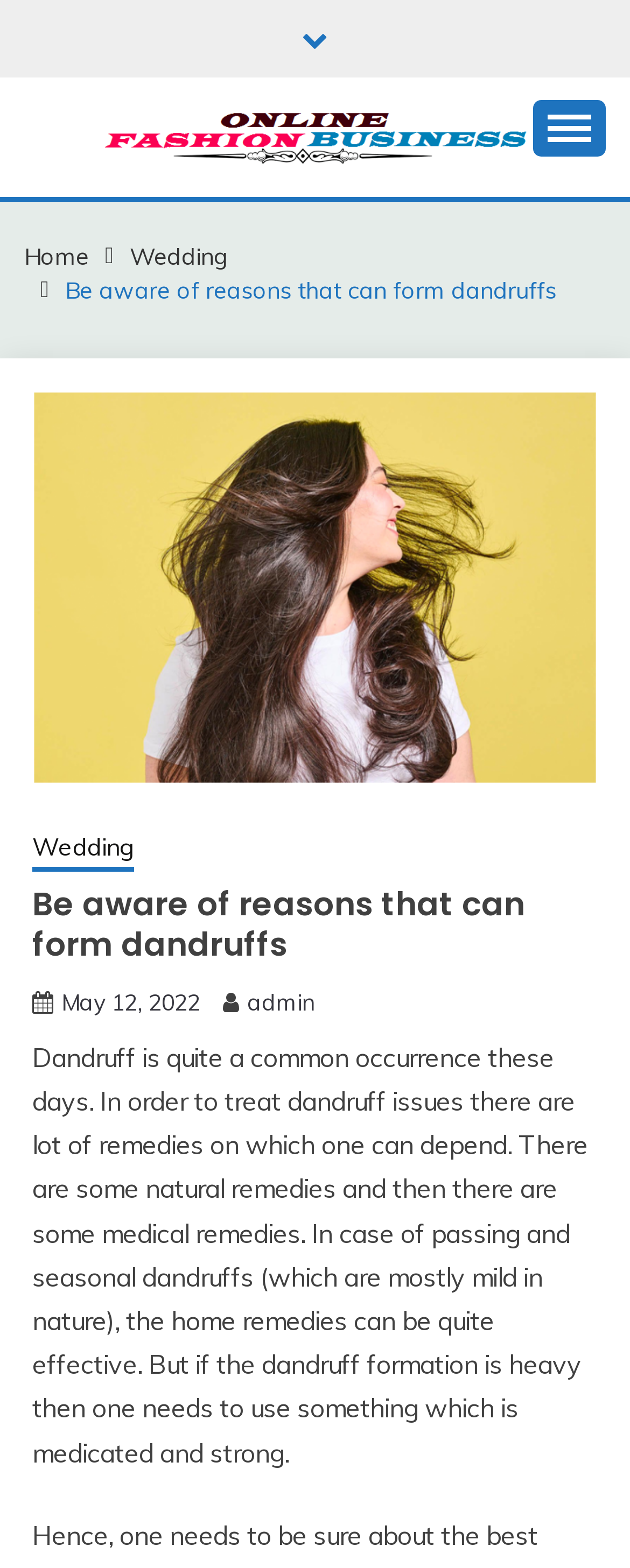Identify and extract the main heading of the webpage.

Be aware of reasons that can form dandruffs